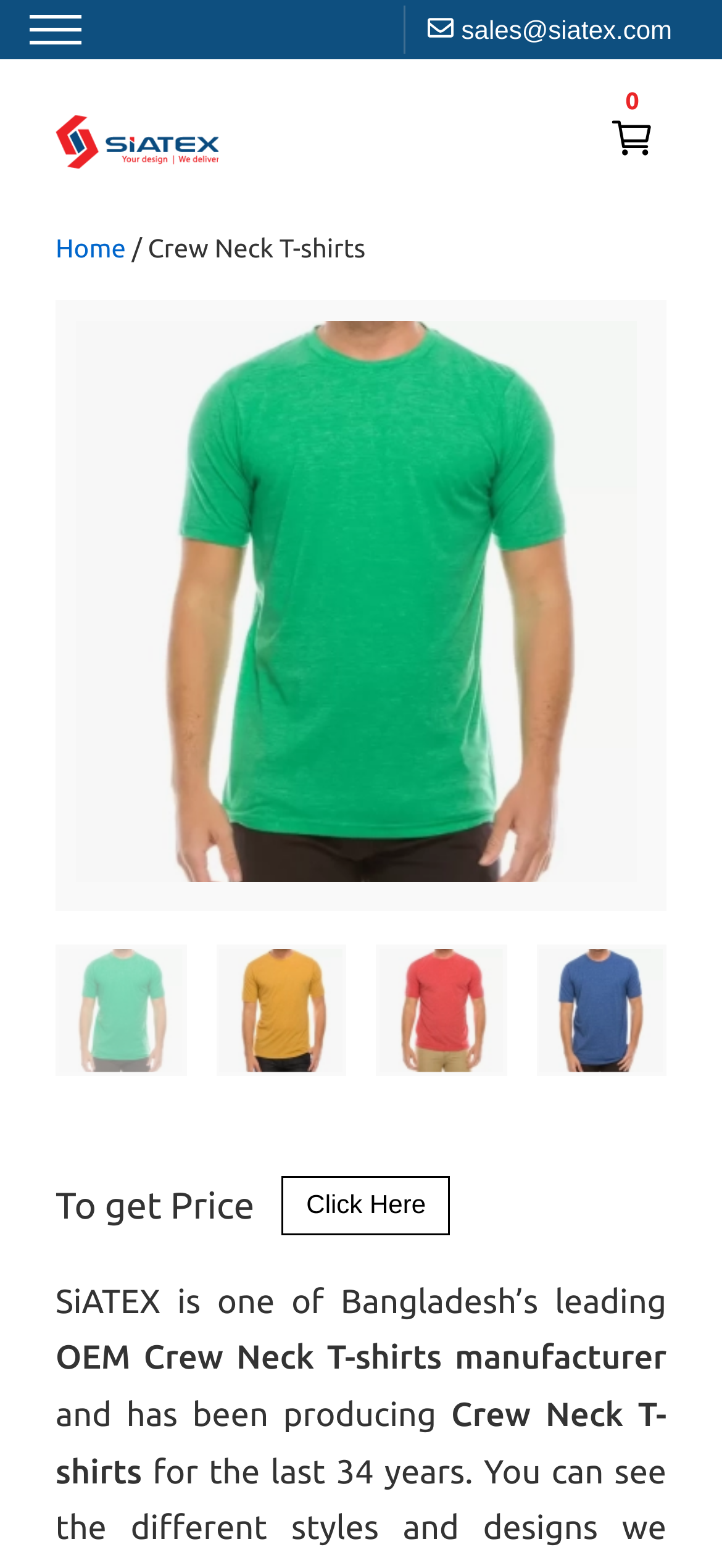Find the bounding box of the web element that fits this description: "Click Here".

[0.391, 0.75, 0.623, 0.788]